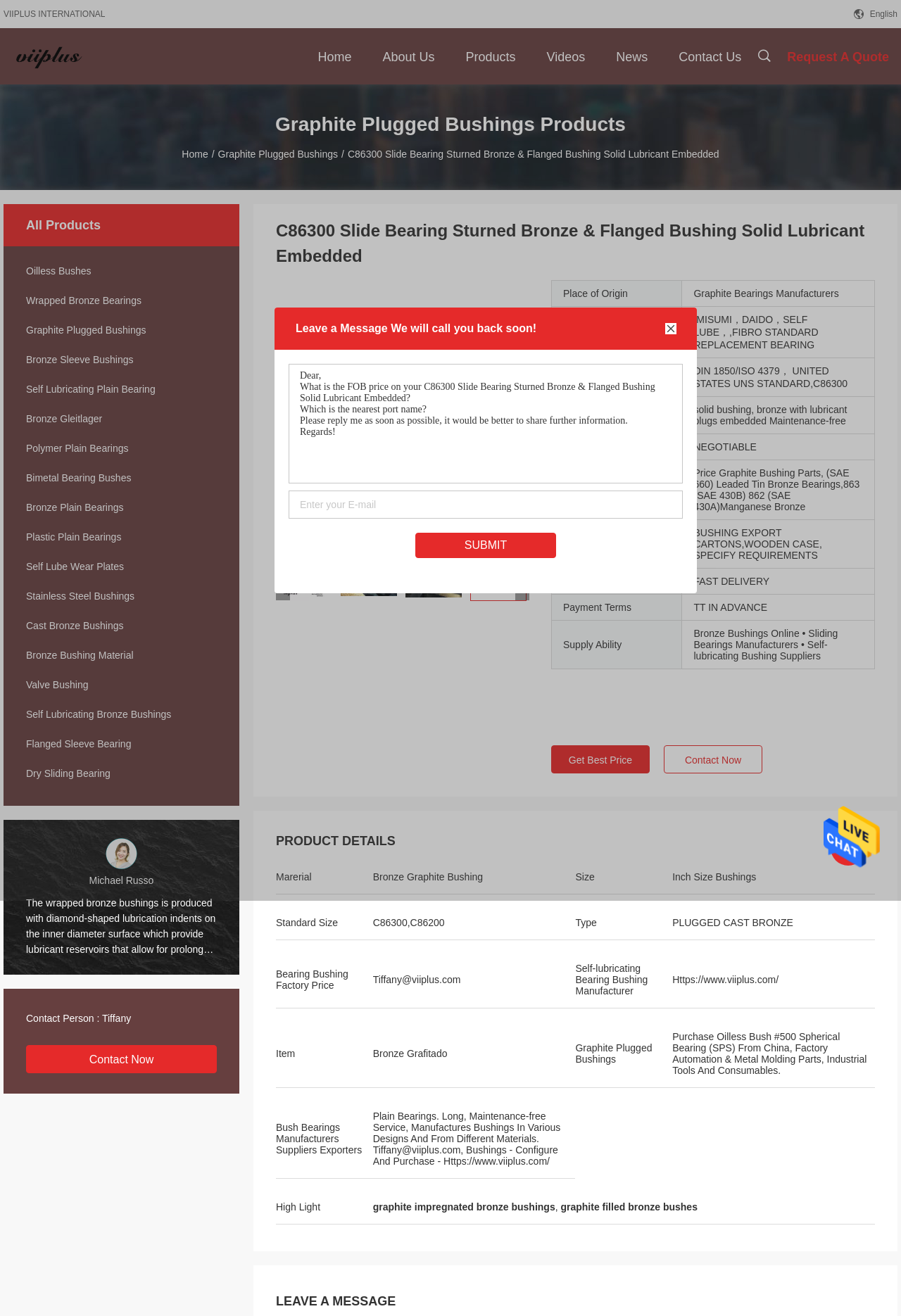Please specify the bounding box coordinates of the clickable region to carry out the following instruction: "Click the 'Request A Quote' link". The coordinates should be four float numbers between 0 and 1, in the format [left, top, right, bottom].

[0.864, 0.021, 0.996, 0.064]